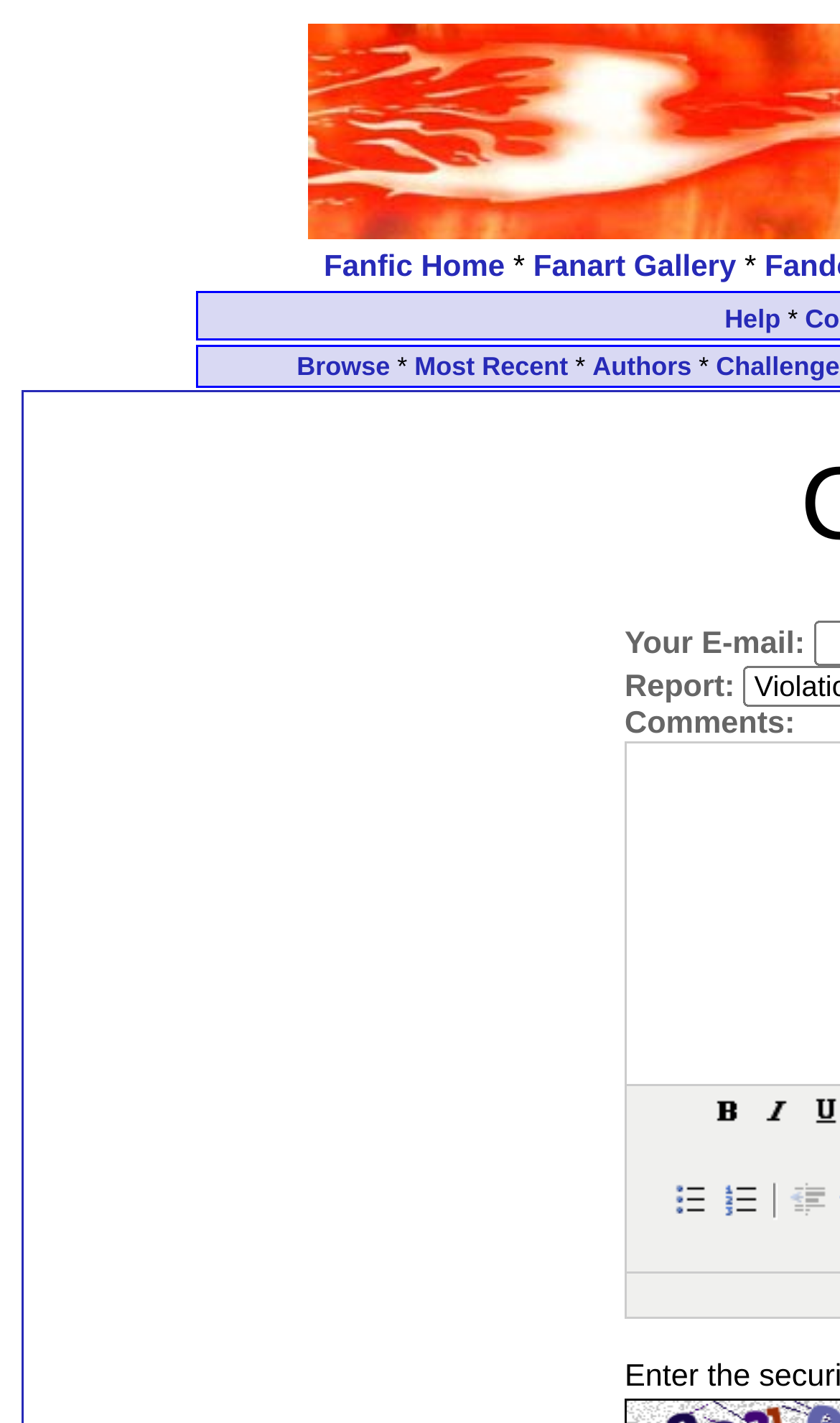What is the purpose of the 'Your E-mail:' field?
Your answer should be a single word or phrase derived from the screenshot.

To input email